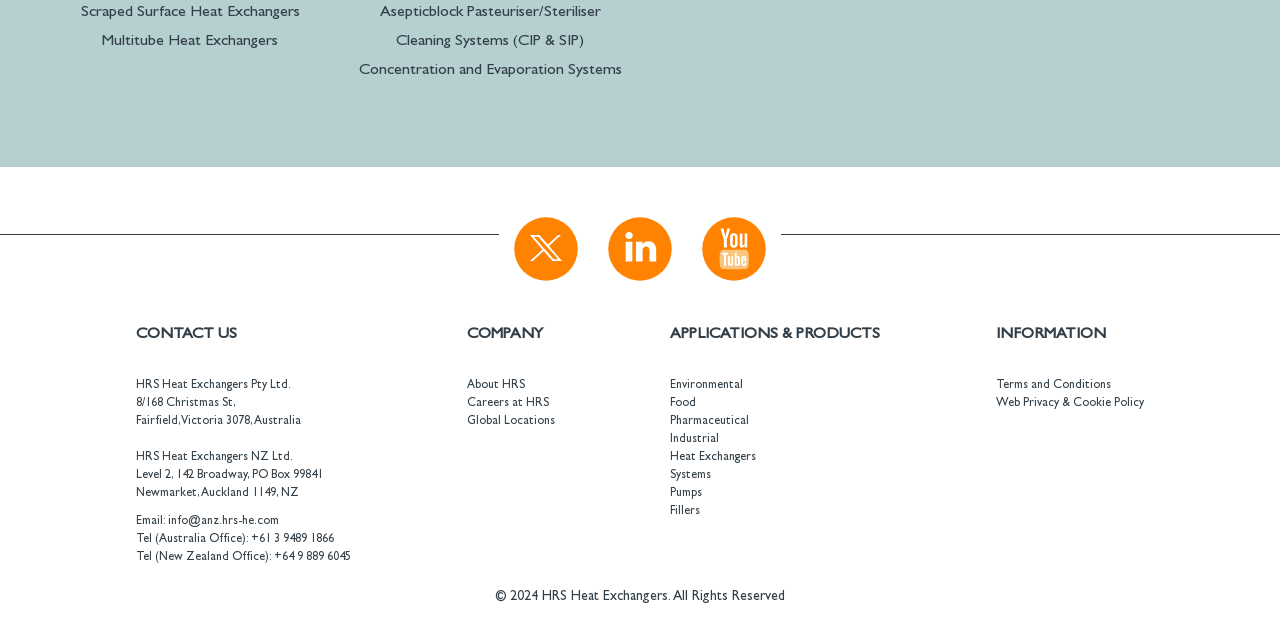What is the phone number of the Australia office?
Your answer should be a single word or phrase derived from the screenshot.

+61 3 9489 1866